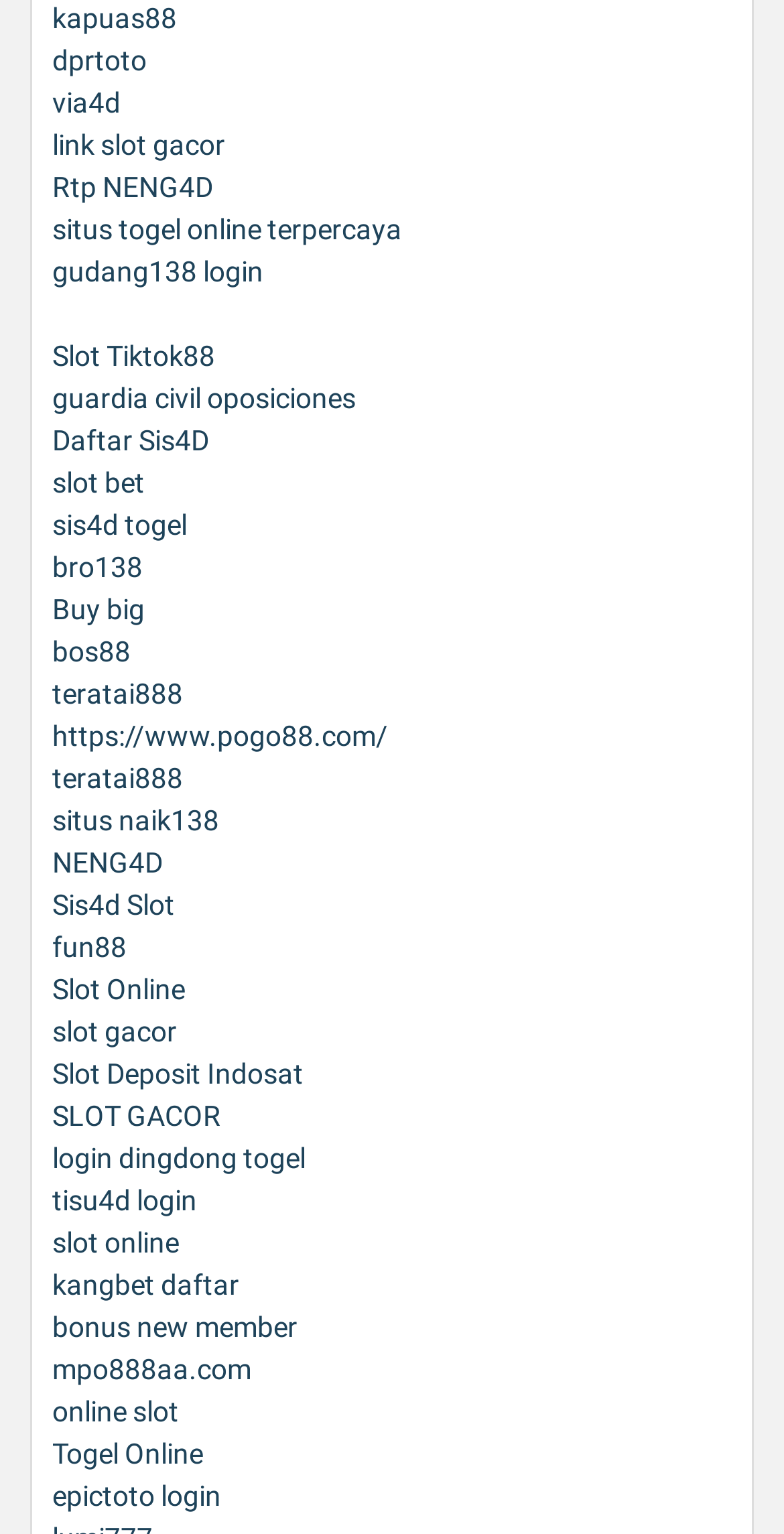Kindly respond to the following question with a single word or a brief phrase: 
What is the first link on the webpage?

kapuas88